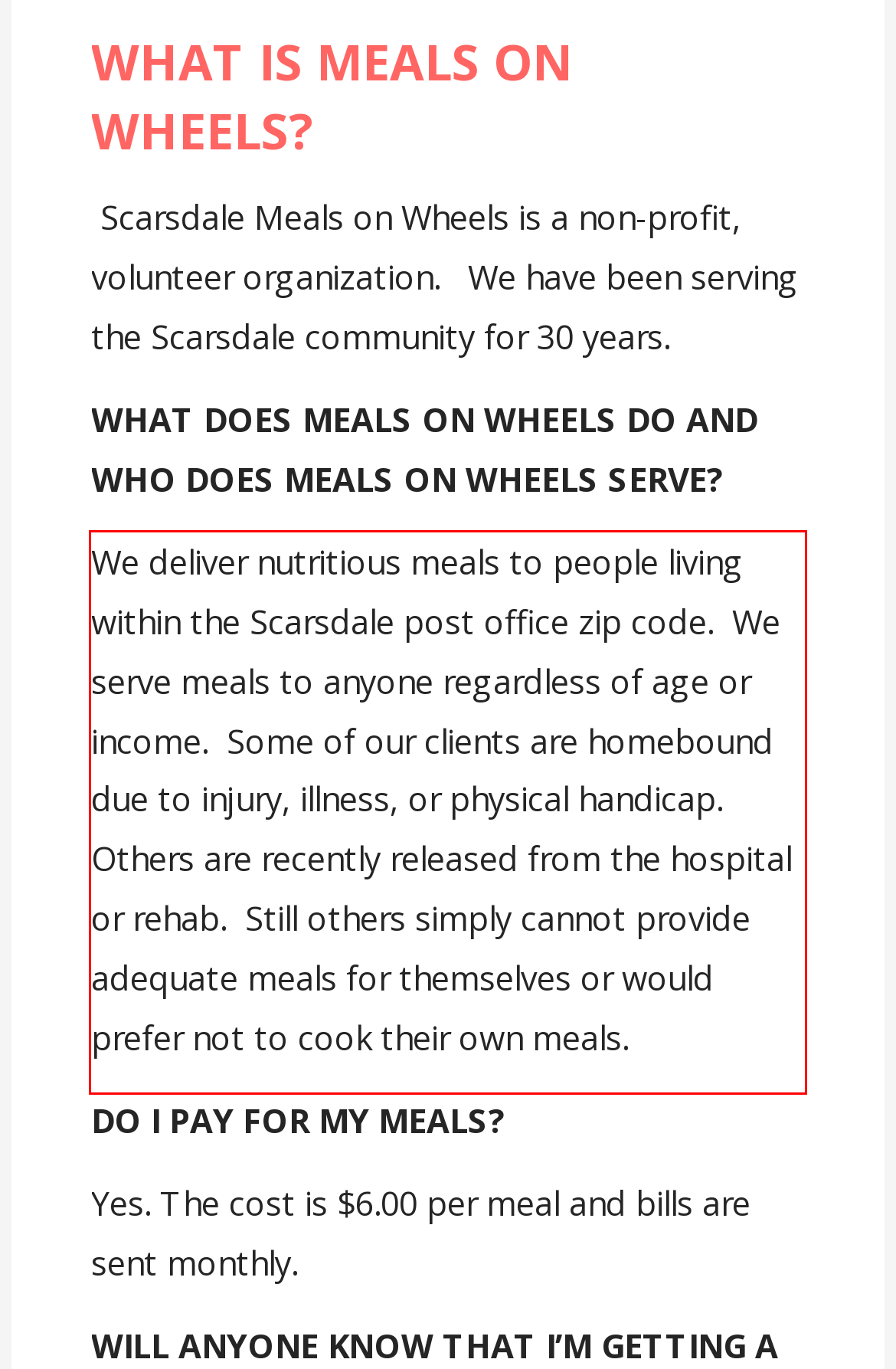From the provided screenshot, extract the text content that is enclosed within the red bounding box.

We deliver nutritious meals to people living within the Scarsdale post office zip code. We serve meals to anyone regardless of age or income. Some of our clients are homebound due to injury, illness, or physical handicap. Others are recently released from the hospital or rehab. Still others simply cannot provide adequate meals for themselves or would prefer not to cook their own meals.